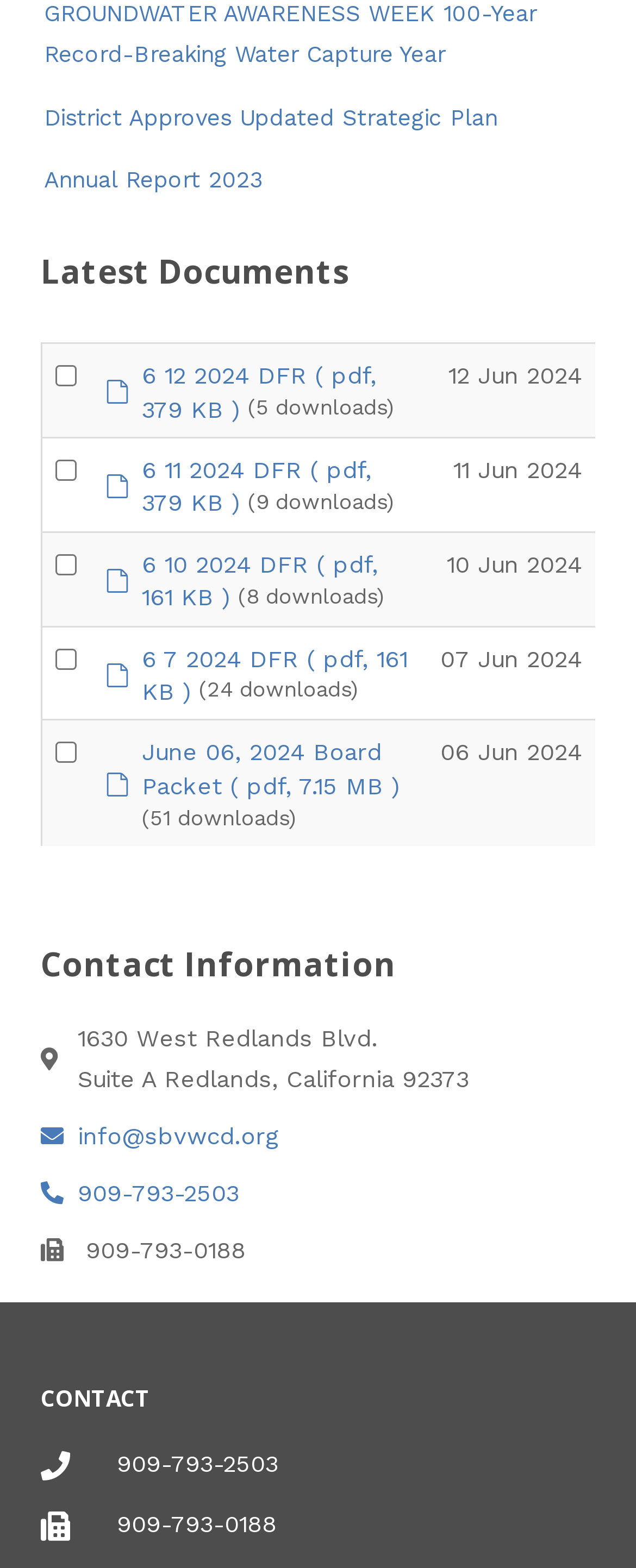Identify the bounding box coordinates for the UI element mentioned here: "Annual Report 2023". Provide the coordinates as four float values between 0 and 1, i.e., [left, top, right, bottom].

[0.069, 0.106, 0.413, 0.123]